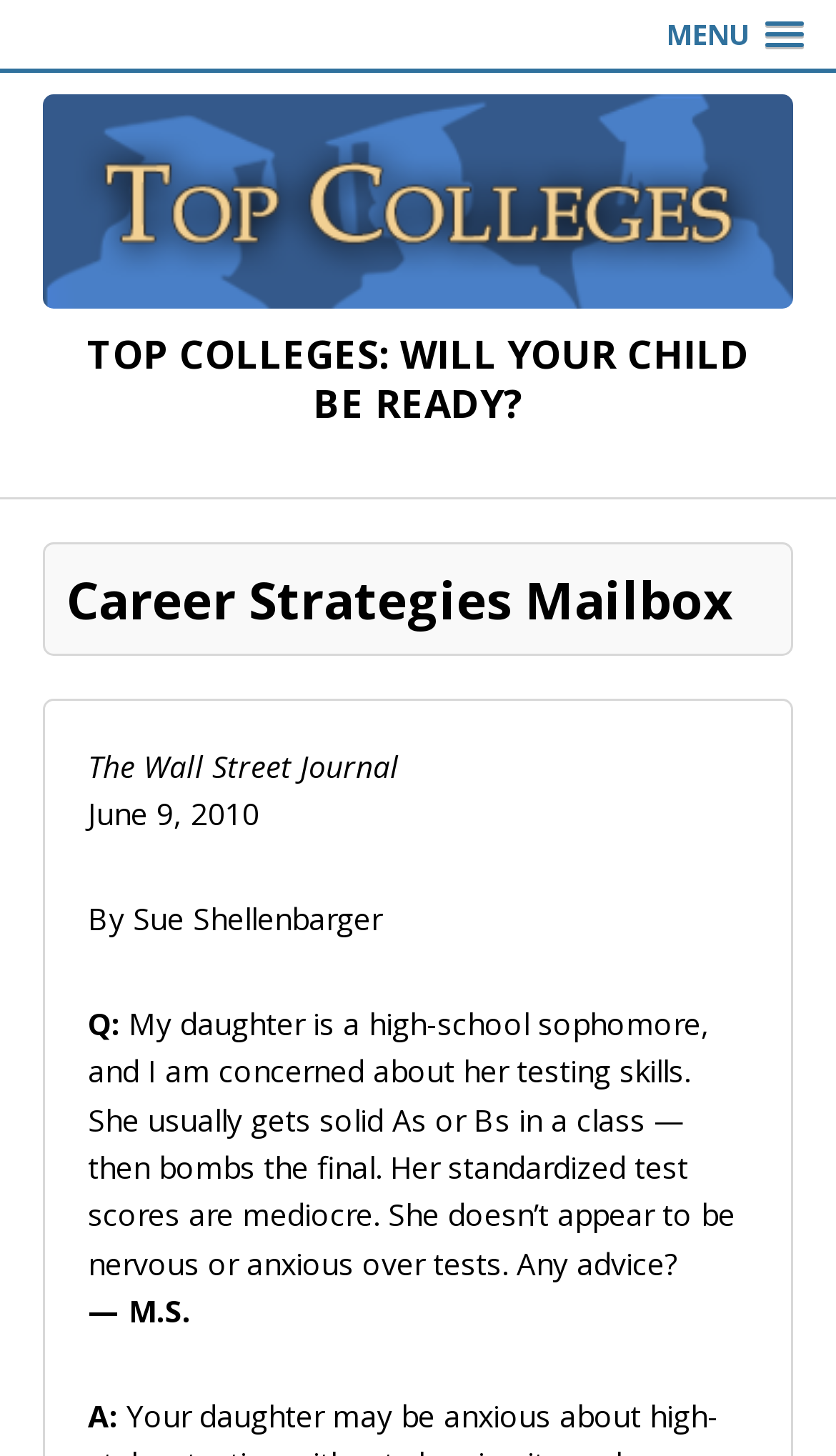Answer the question using only one word or a concise phrase: Who wrote the article?

Sue Shellenbarger